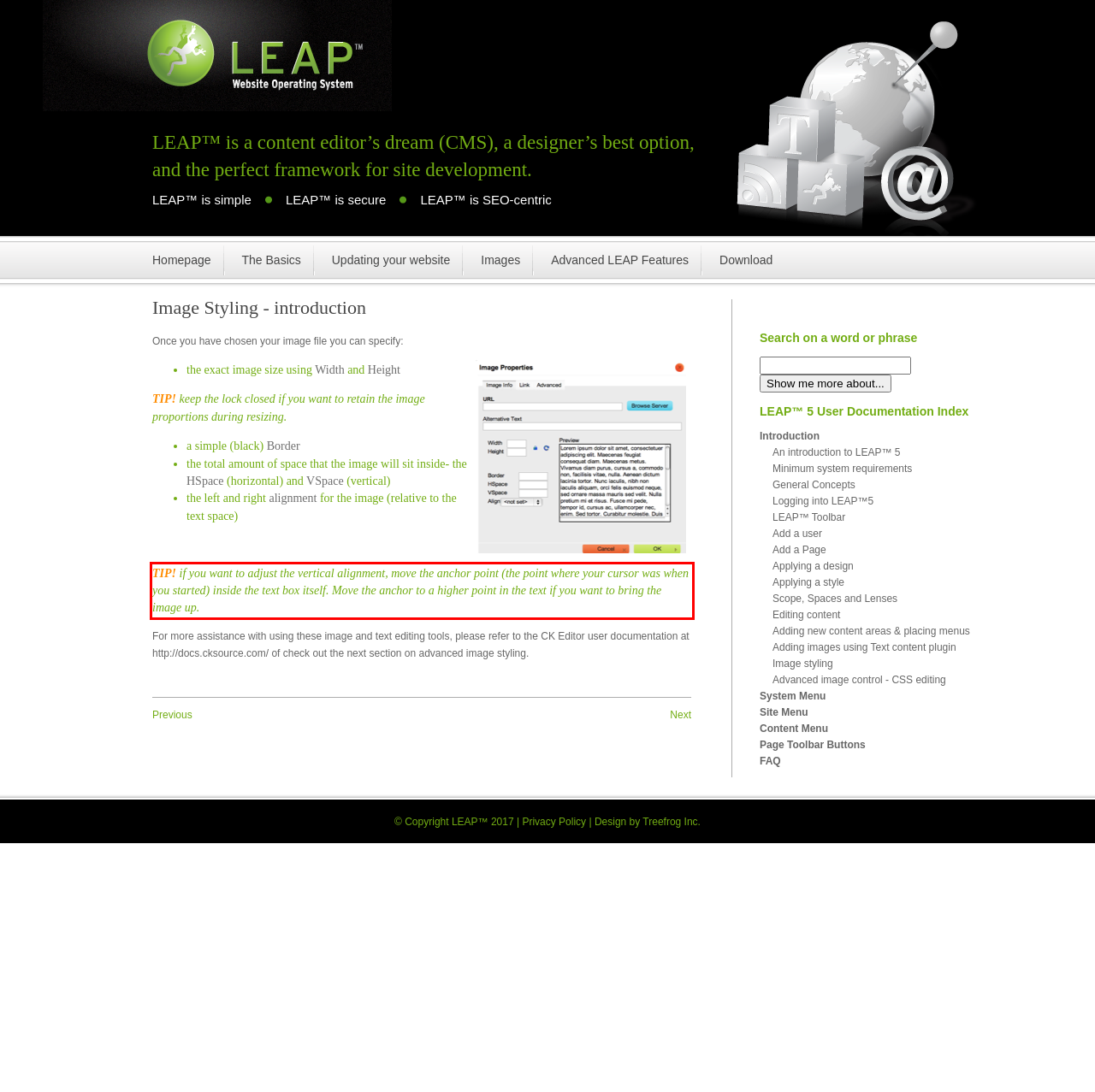You are given a webpage screenshot with a red bounding box around a UI element. Extract and generate the text inside this red bounding box.

TIP! if you want to adjust the vertical alignment, move the anchor point (the point where your cursor was when you started) inside the text box itself. Move the anchor to a higher point in the text if you want to bring the image up.